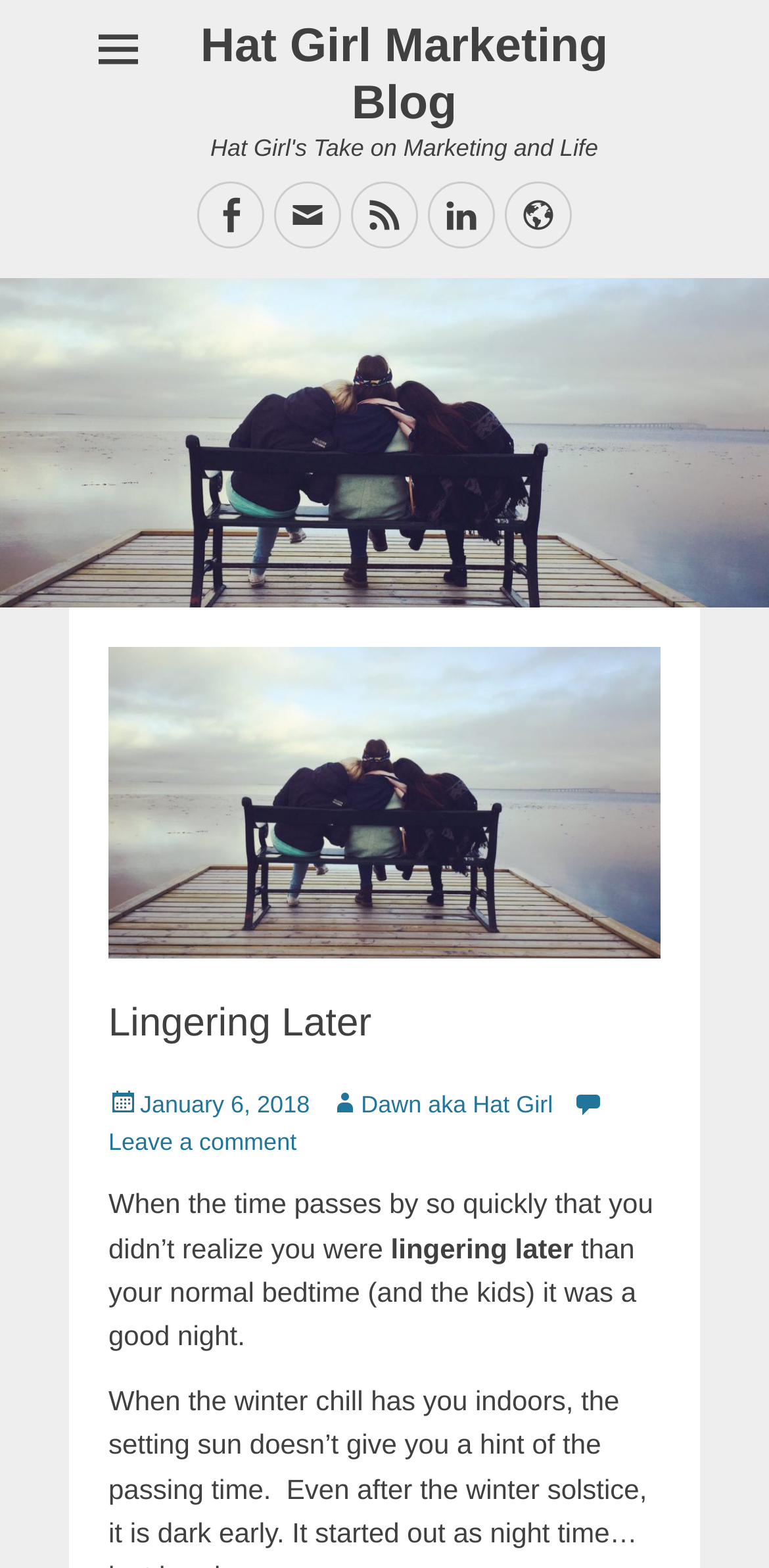Who is the author of the latest article?
Answer with a single word or short phrase according to what you see in the image.

Dawn aka Hat Girl